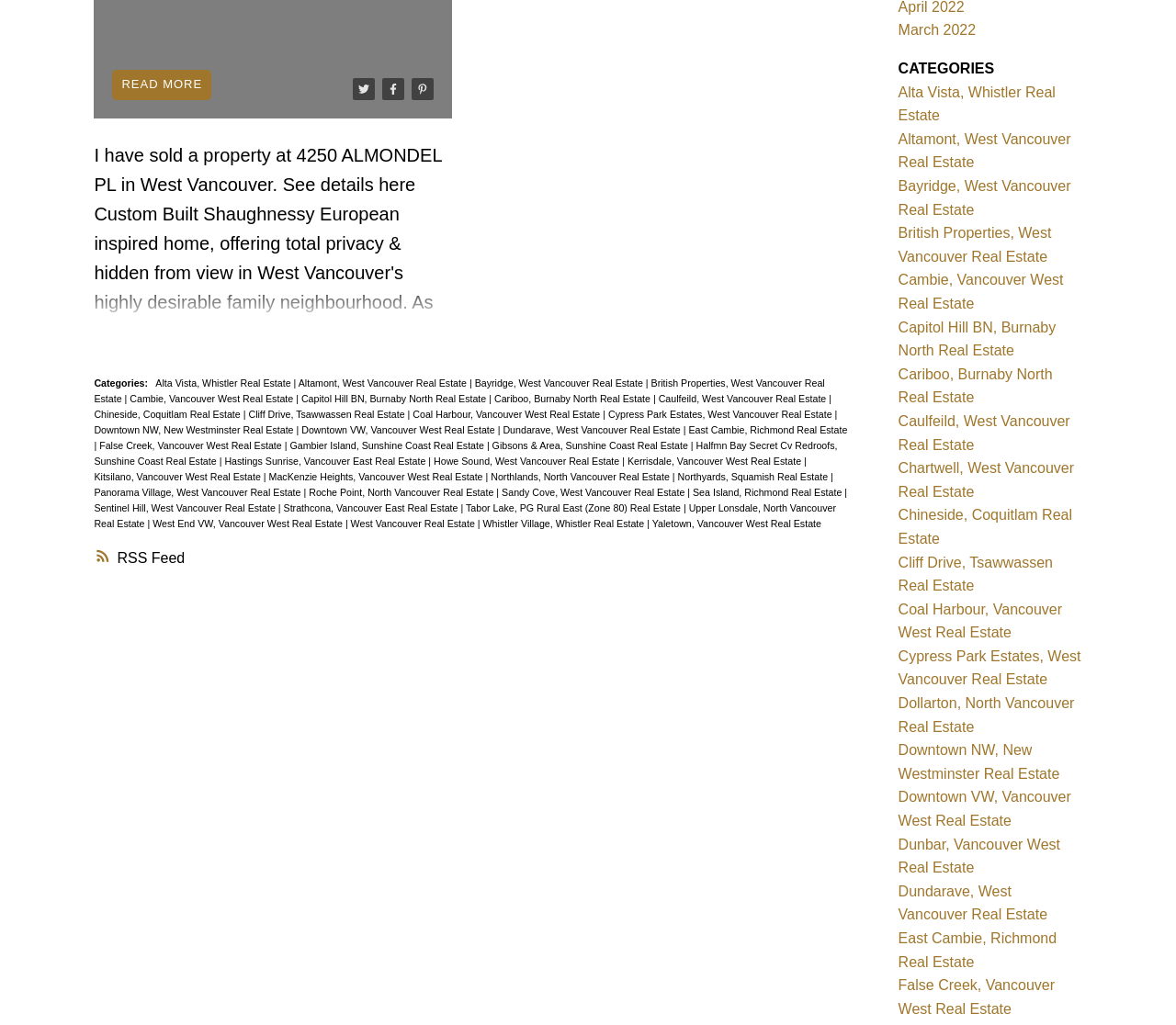Determine the bounding box coordinates of the region I should click to achieve the following instruction: "Click on the 'RSS Feed' link". Ensure the bounding box coordinates are four float numbers between 0 and 1, i.e., [left, top, right, bottom].

[0.08, 0.533, 0.722, 0.556]